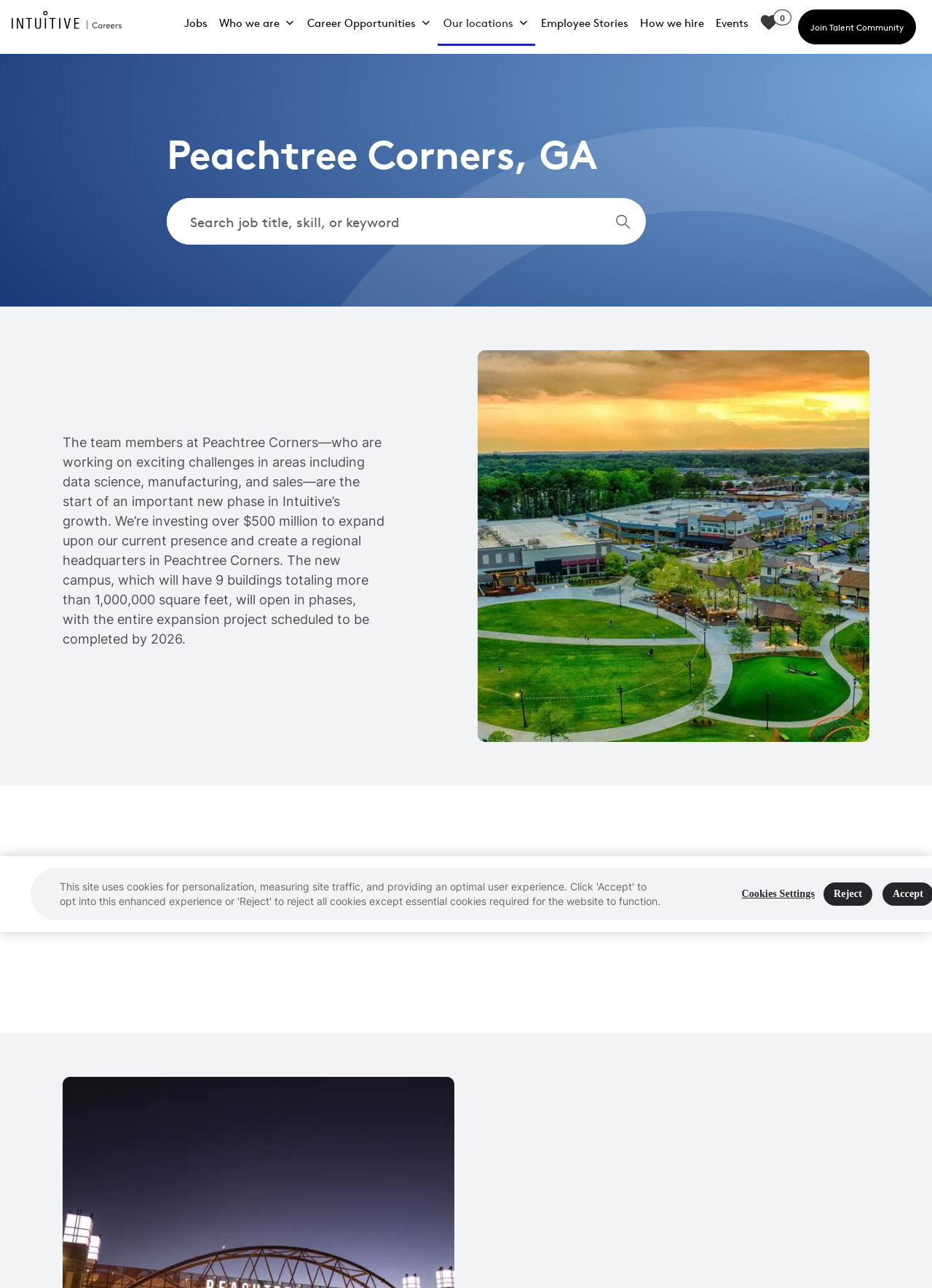Please identify the bounding box coordinates of the element that needs to be clicked to perform the following instruction: "Click Intuitive Surgical Careers logo".

[0.012, 0.009, 0.131, 0.023]